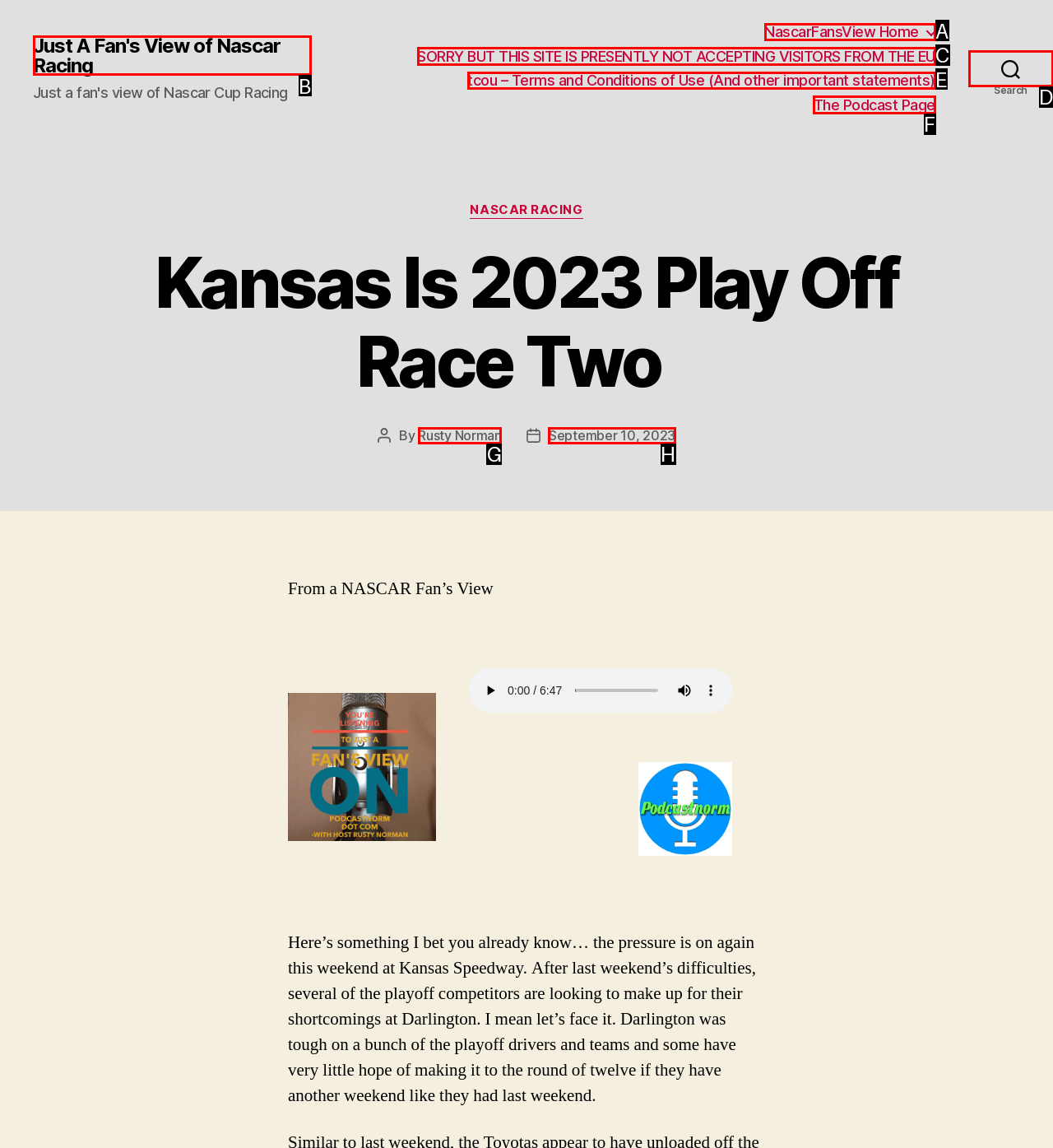Determine the option that aligns with this description: September 10, 2023
Reply with the option's letter directly.

H